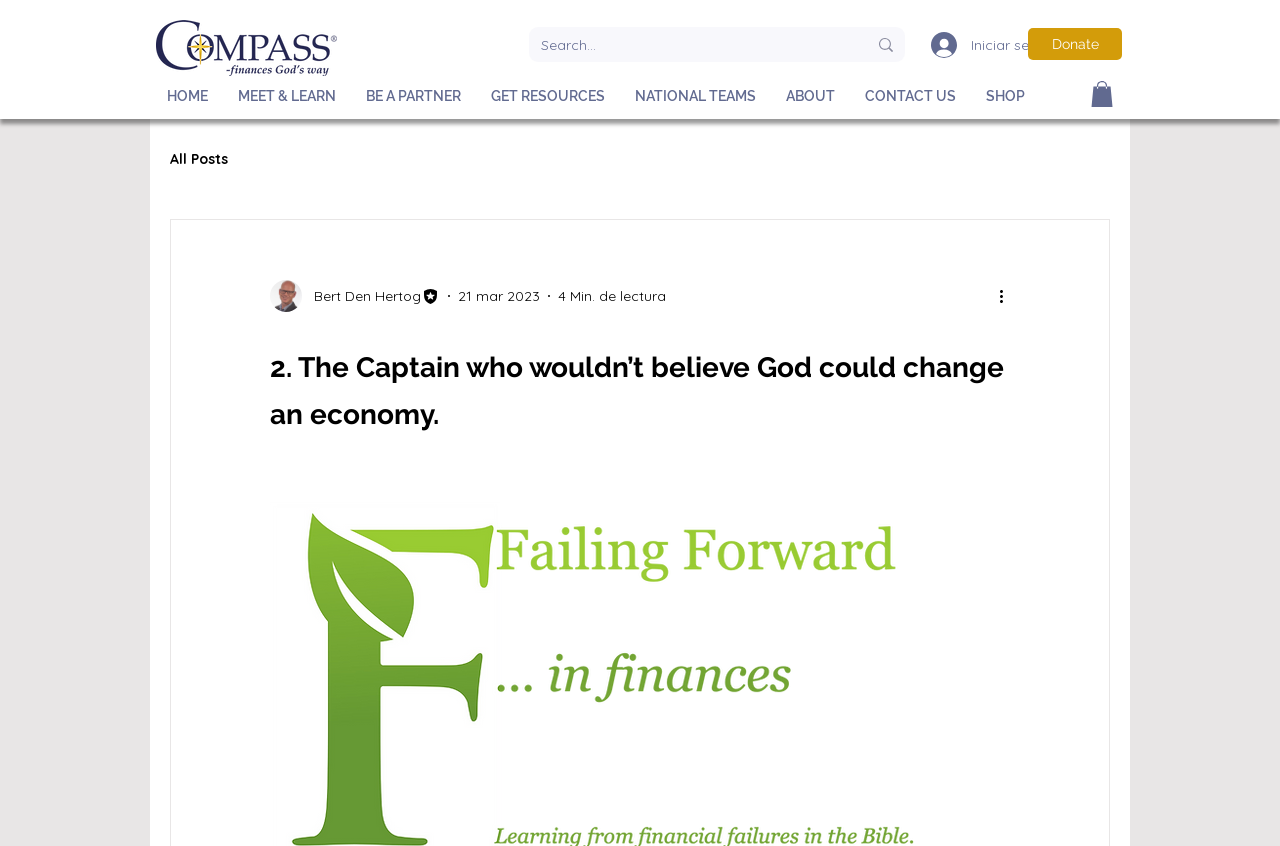Determine the bounding box coordinates of the clickable area required to perform the following instruction: "Click on the Donate link". The coordinates should be represented as four float numbers between 0 and 1: [left, top, right, bottom].

[0.803, 0.033, 0.877, 0.071]